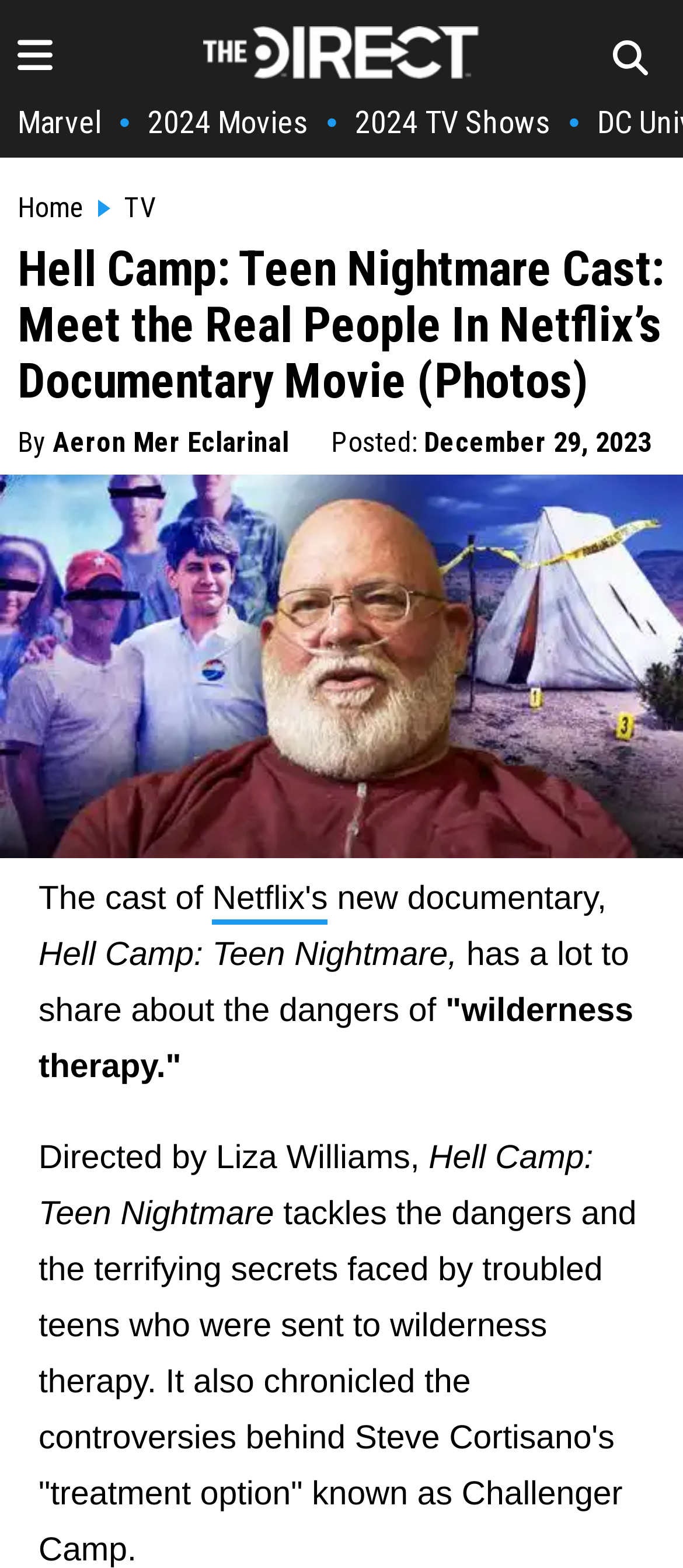Locate the bounding box coordinates of the area where you should click to accomplish the instruction: "View Marvel page".

[0.026, 0.066, 0.149, 0.089]